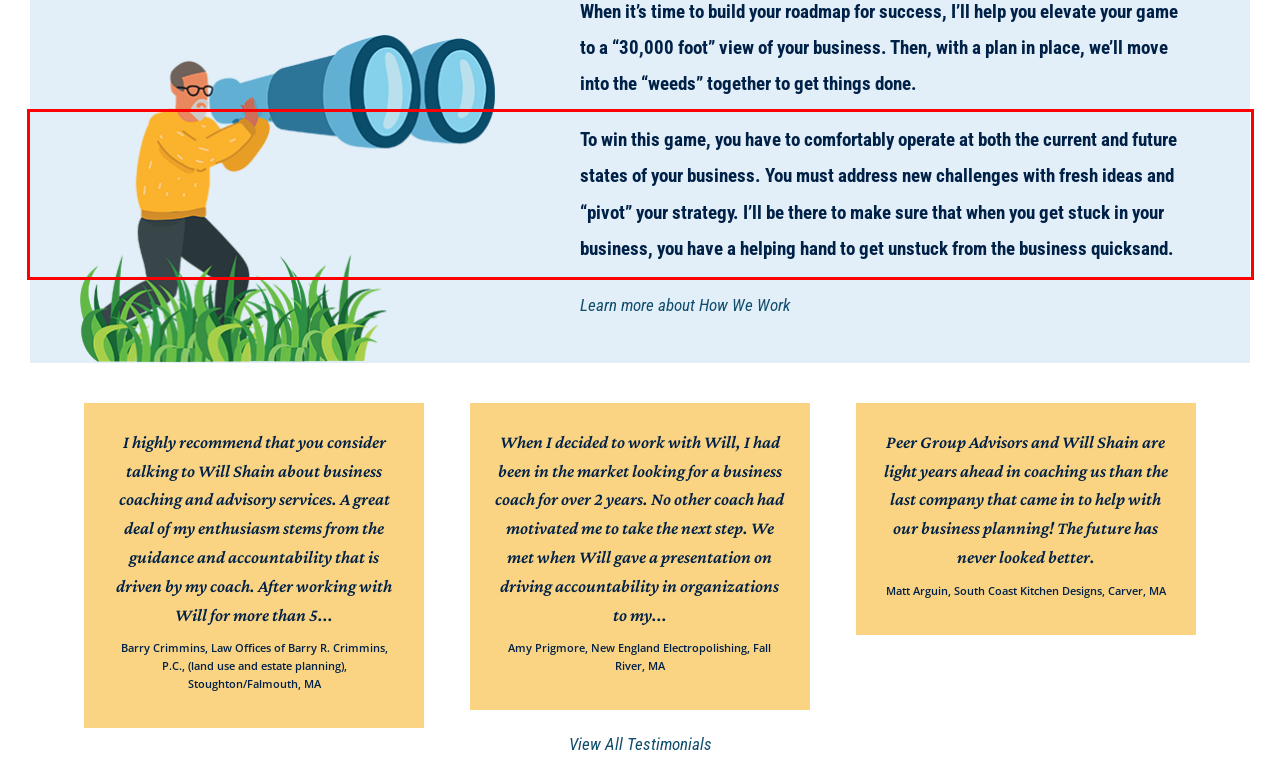Given a webpage screenshot with a red bounding box, perform OCR to read and deliver the text enclosed by the red bounding box.

To win this game, you have to comfortably operate at both the current and future states of your business. You must address new challenges with fresh ideas and “pivot” your strategy. I’ll be there to make sure that when you get stuck in your business, you have a helping hand to get unstuck from the business quicksand.